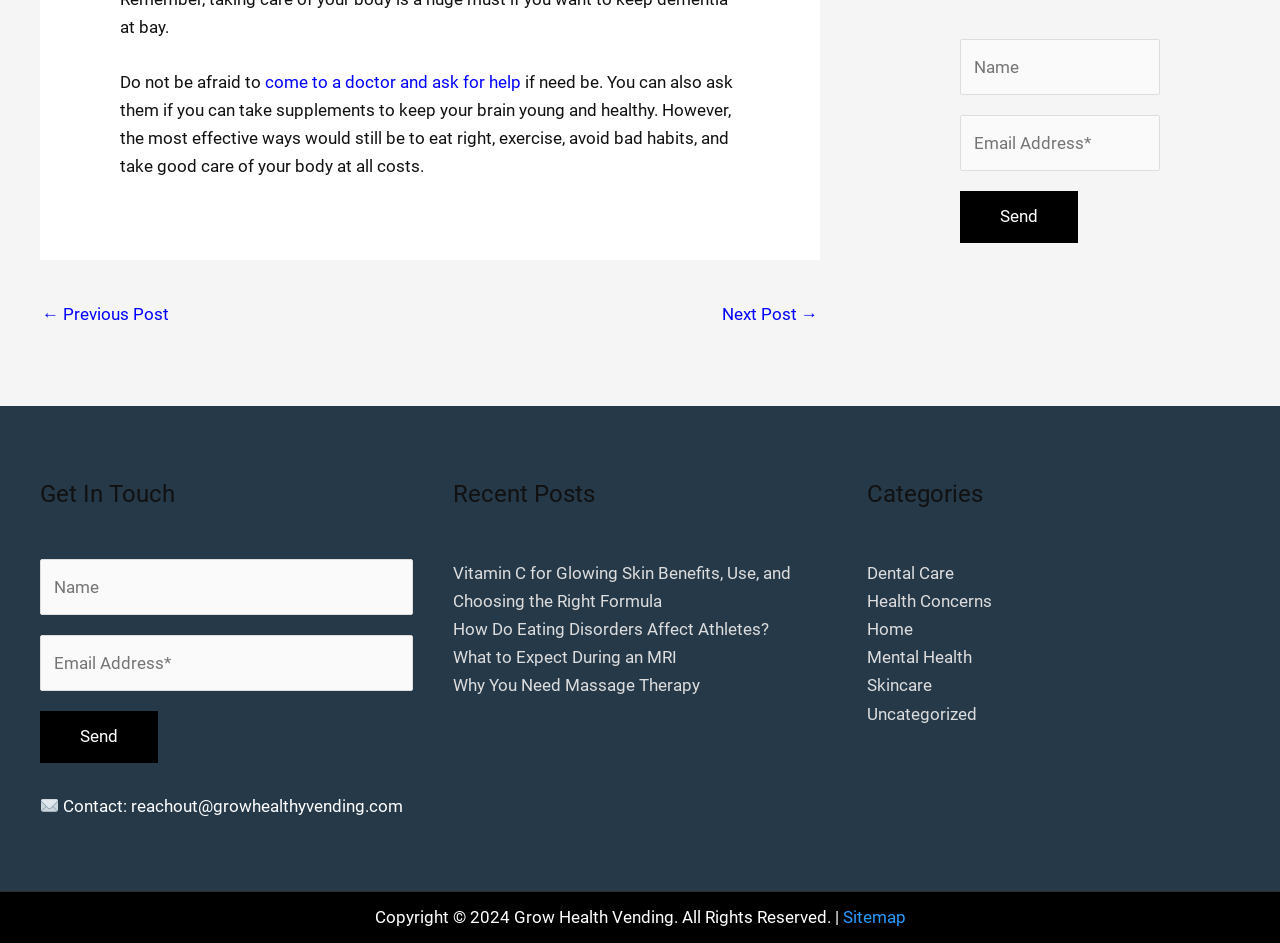Locate the coordinates of the bounding box for the clickable region that fulfills this instruction: "Click on Facebook link".

None